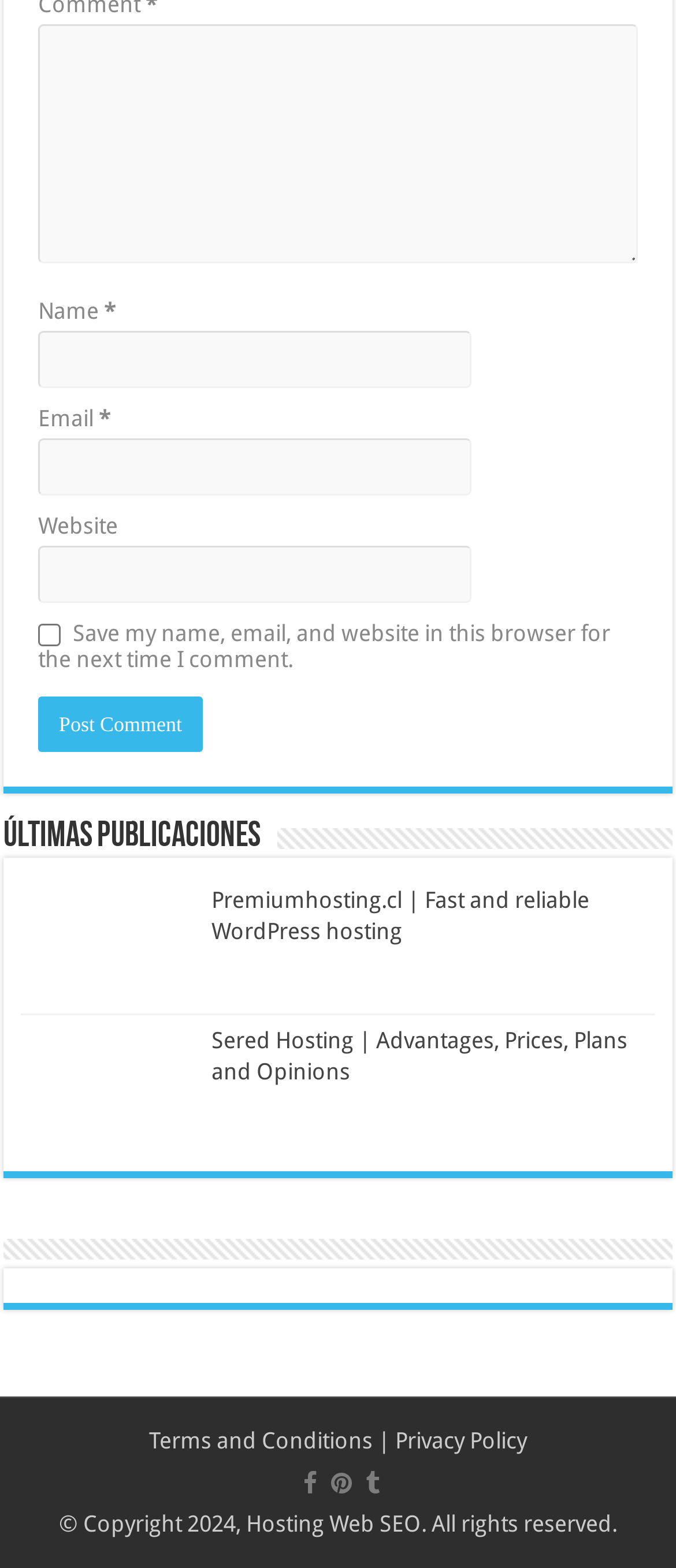Please specify the bounding box coordinates of the element that should be clicked to execute the given instruction: 'Call the phone number'. Ensure the coordinates are four float numbers between 0 and 1, expressed as [left, top, right, bottom].

None